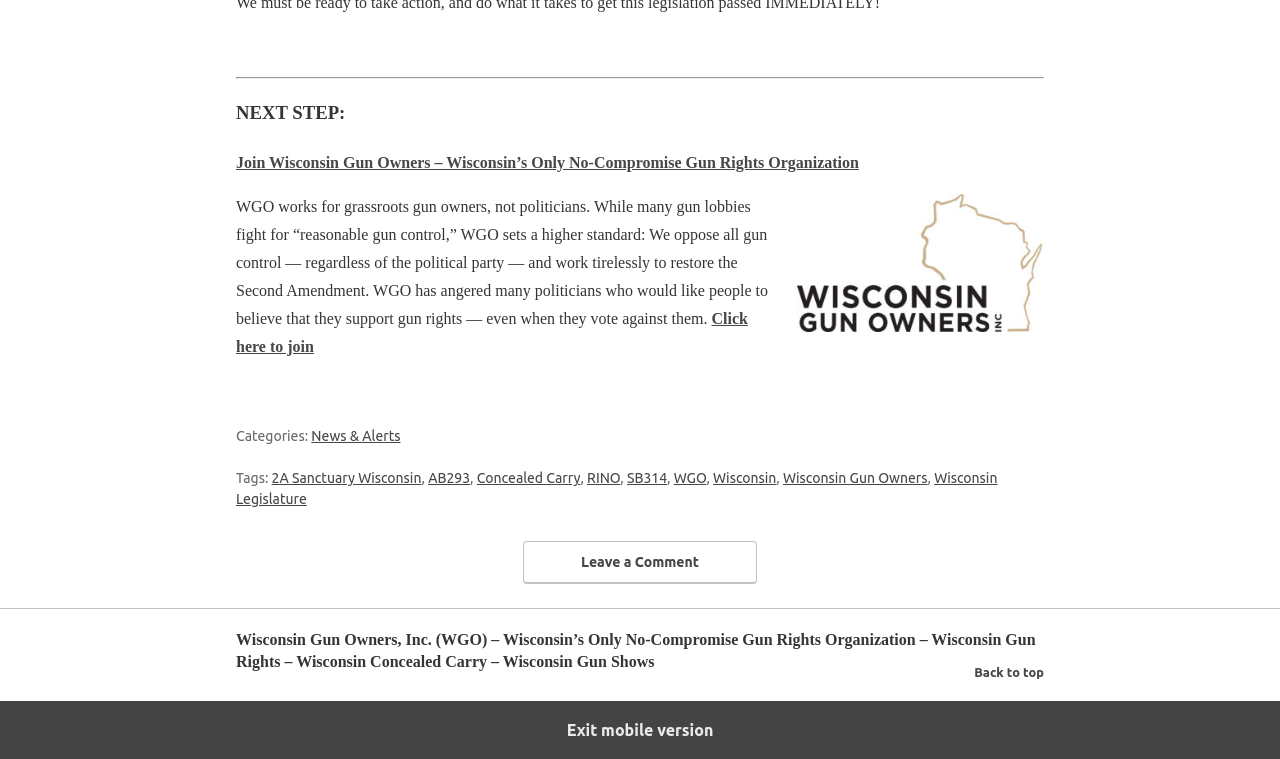Identify the bounding box coordinates for the region of the element that should be clicked to carry out the instruction: "Go back to top". The bounding box coordinates should be four float numbers between 0 and 1, i.e., [left, top, right, bottom].

[0.761, 0.869, 0.816, 0.903]